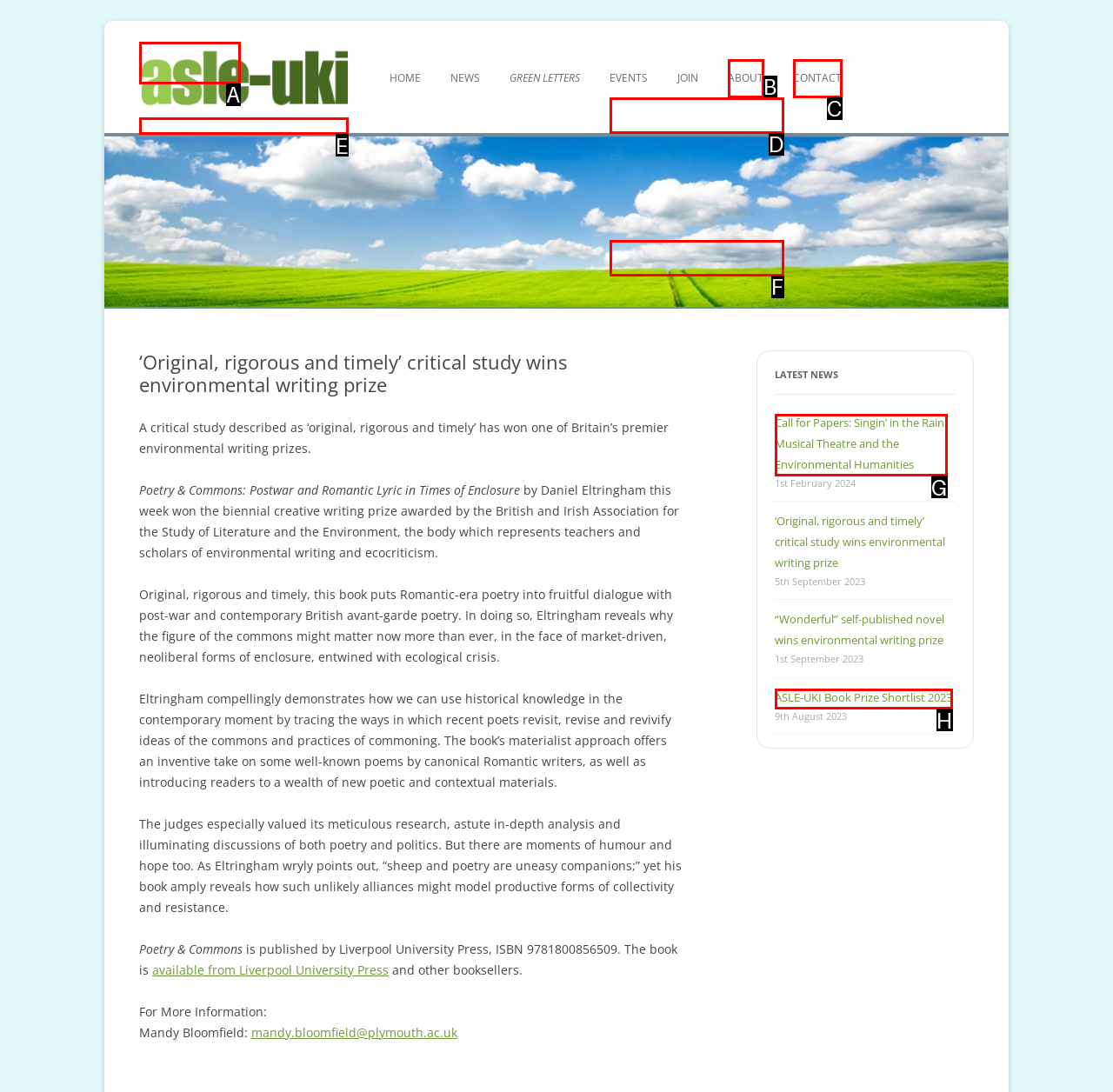Which lettered option matches the following description: All Events and Podcasts
Provide the letter of the matching option directly.

D